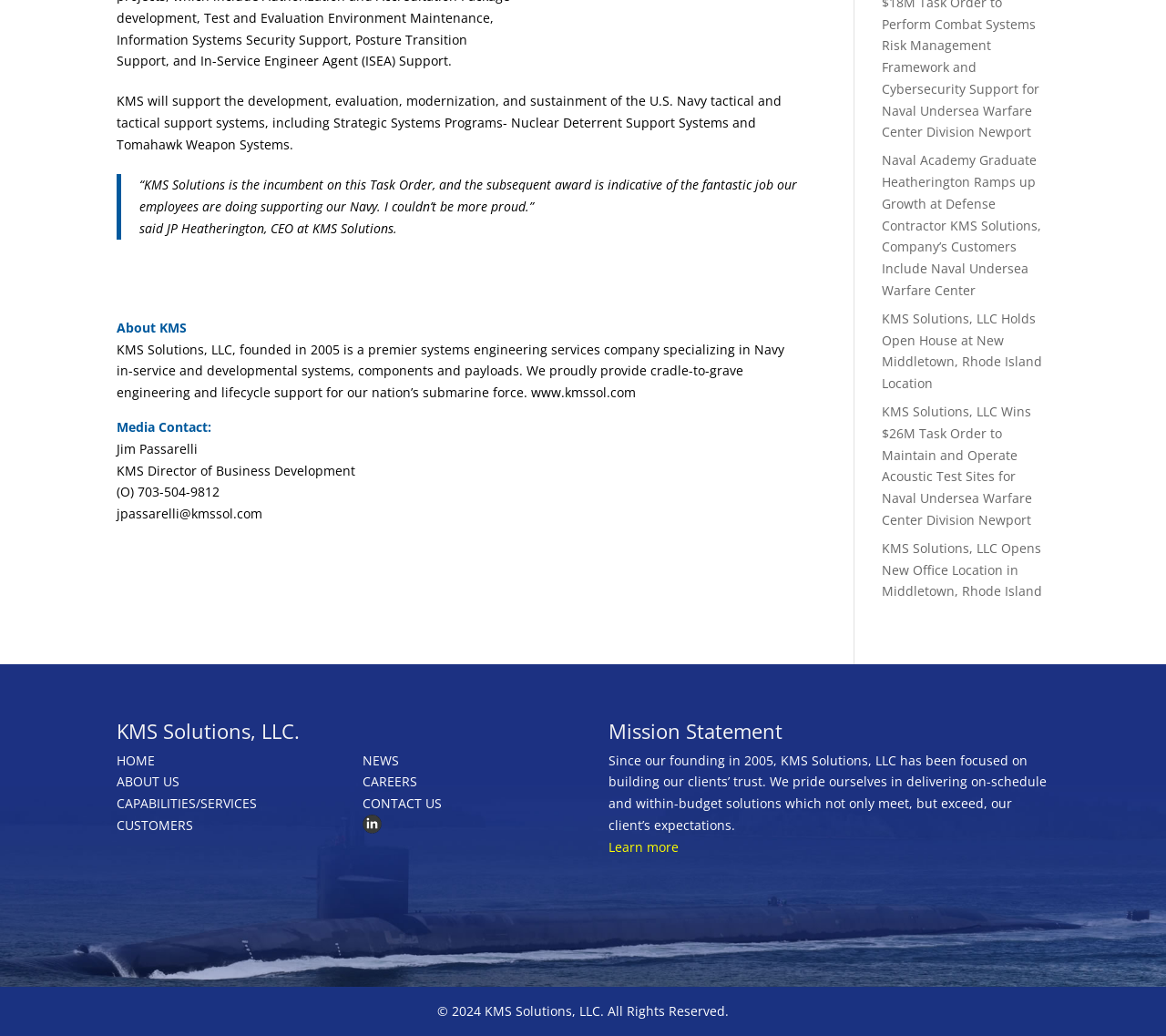Provide the bounding box coordinates for the UI element that is described as: "CONTACT US".

[0.311, 0.767, 0.379, 0.784]